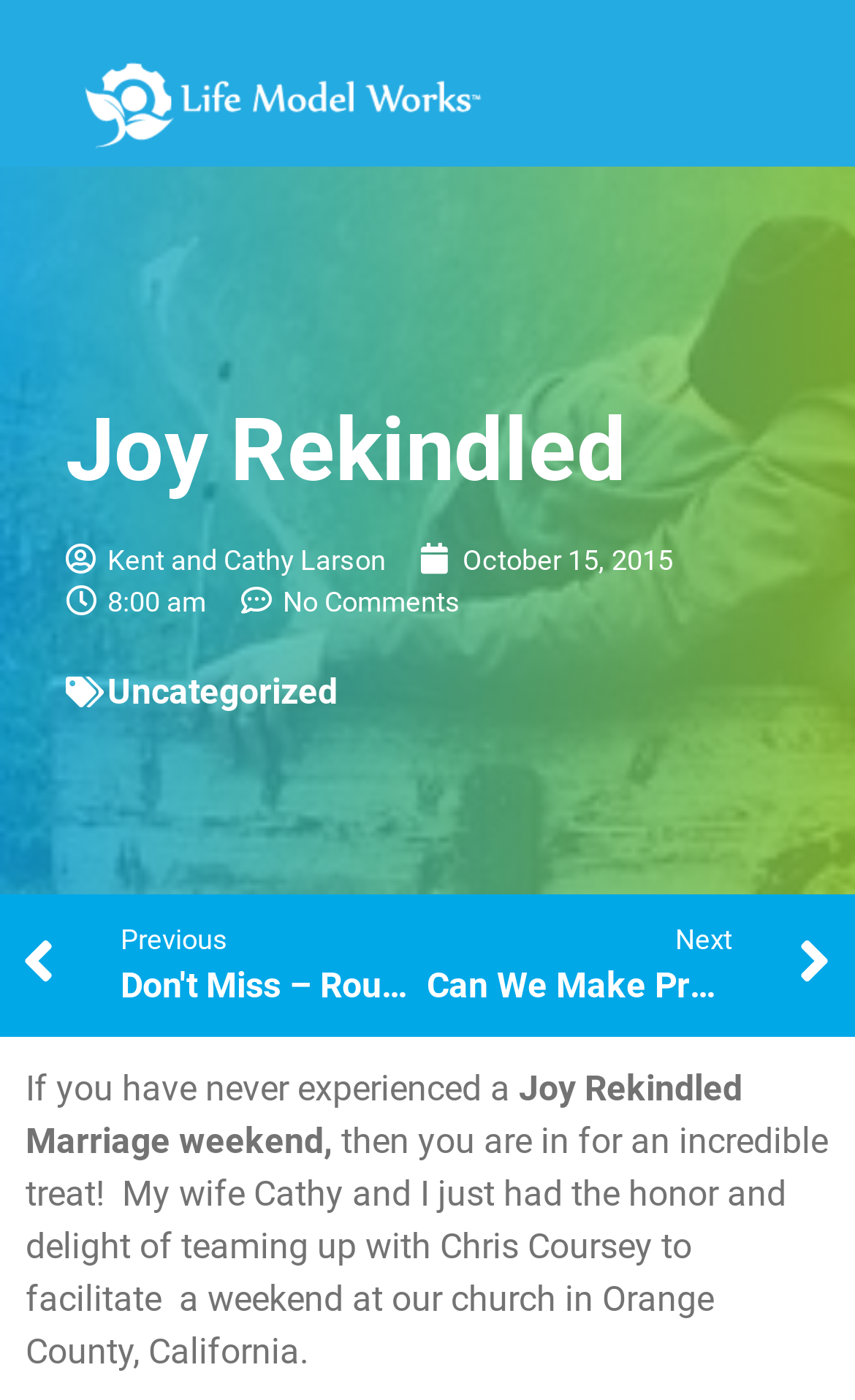Please provide a detailed answer to the question below by examining the image:
Who are the authors of the article?

I found a link element with the text 'Kent and Cathy Larson' which is likely the authors of the article on the webpage.